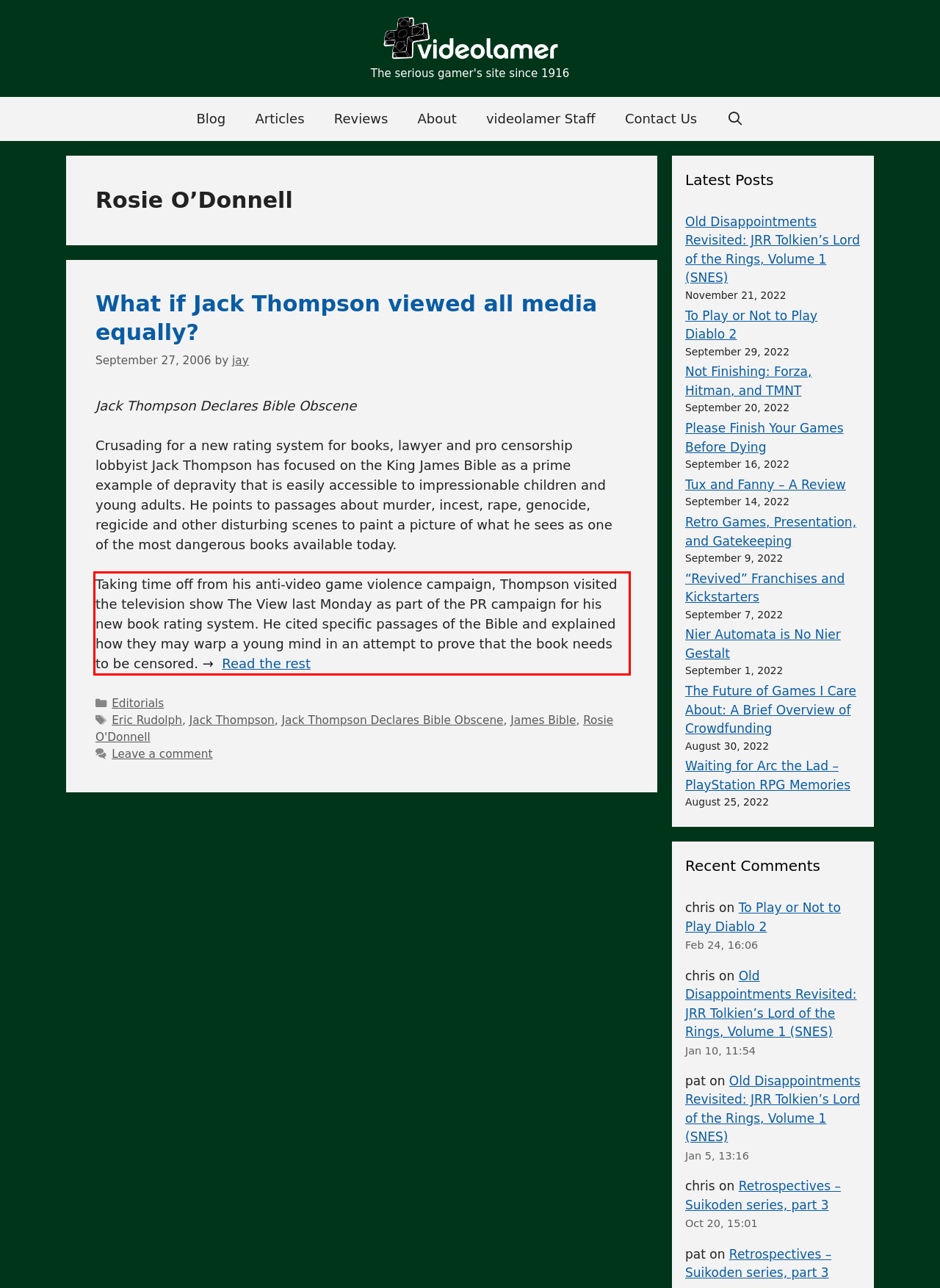You have a screenshot of a webpage with a red bounding box. Use OCR to generate the text contained within this red rectangle.

Taking time off from his anti-video game violence campaign, Thompson visited the television show The View last Monday as part of the PR campaign for his new book rating system. He cited specific passages of the Bible and explained how they may warp a young mind in an attempt to prove that the book needs to be censored. → Read the rest